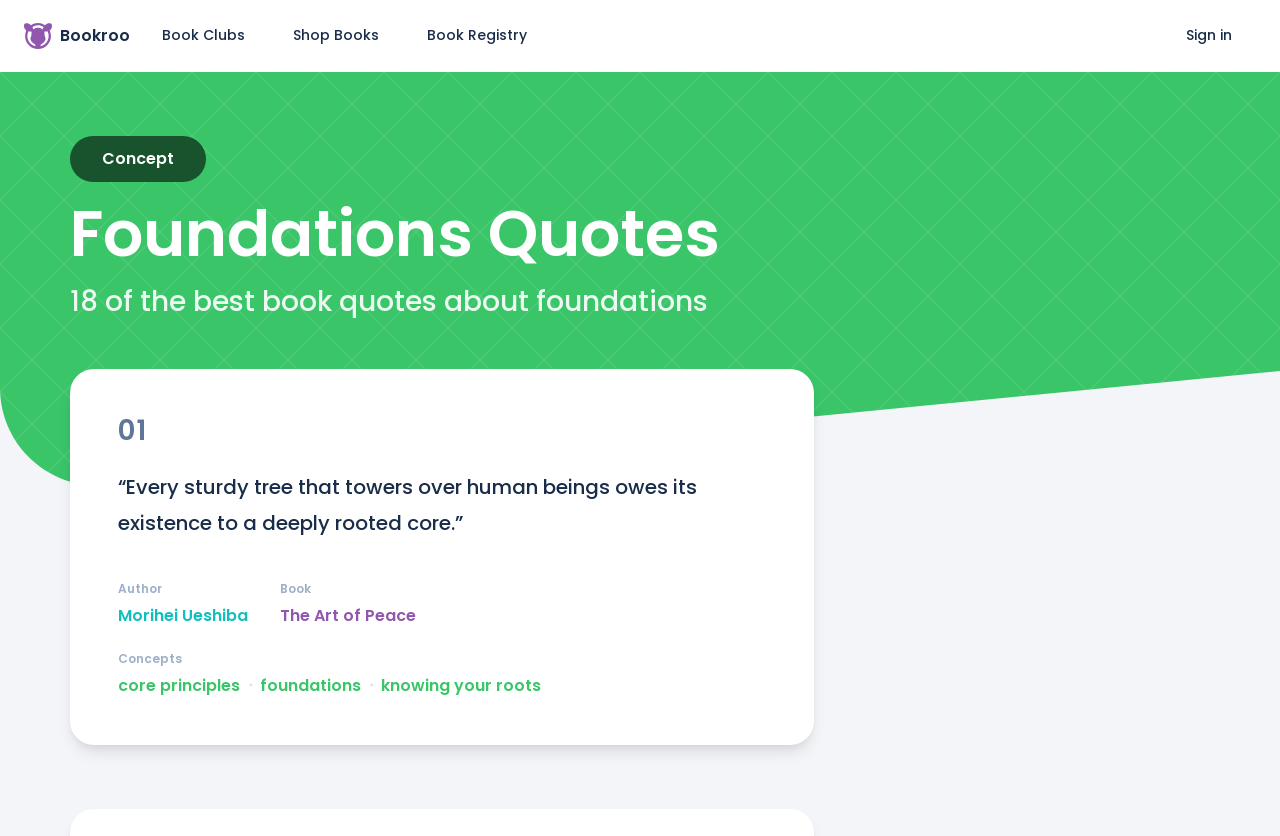Identify the bounding box of the UI component described as: "Create a Free Account".

None